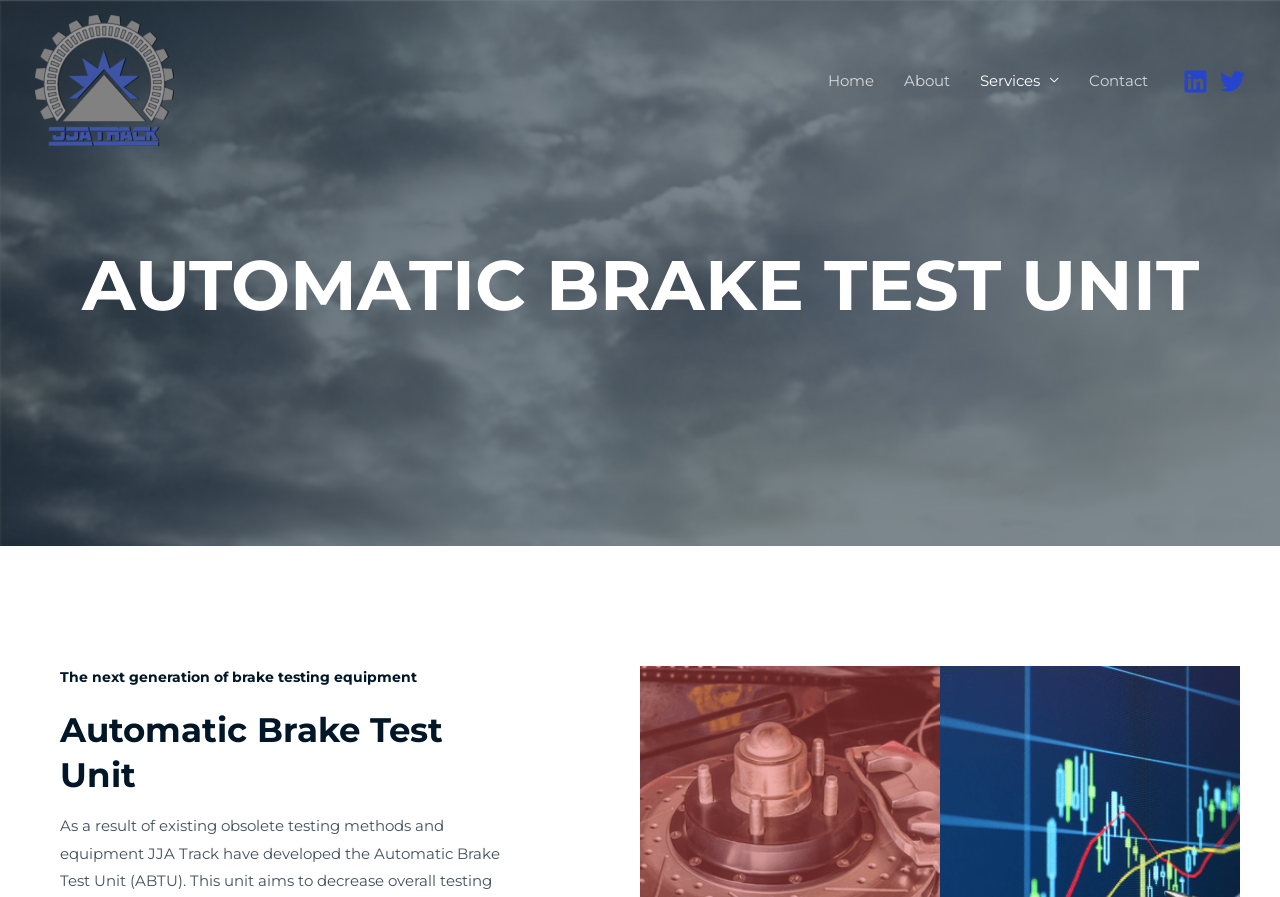Give a one-word or phrase response to the following question: How many navigation links are there?

4